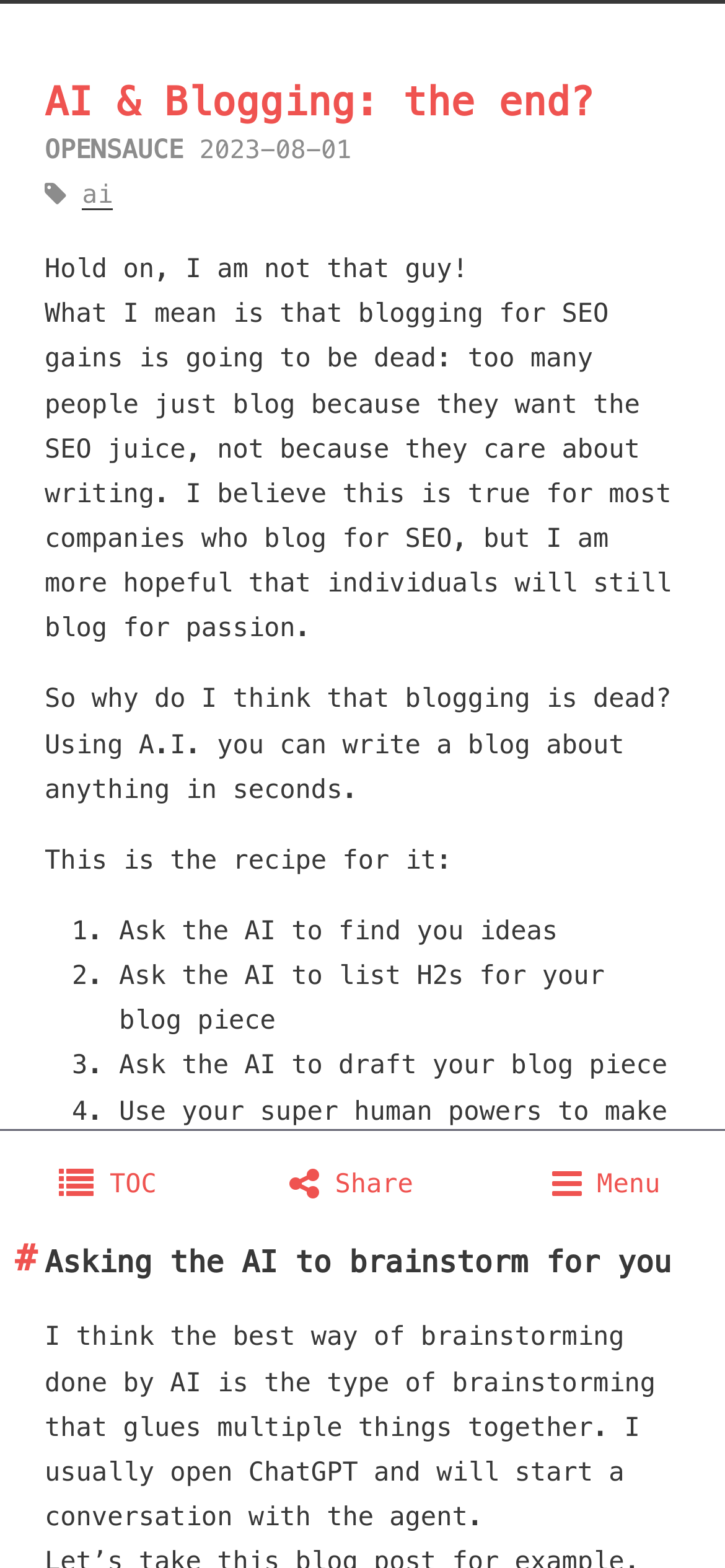What is the author's approach to brainstorming with AI?
Look at the image and provide a short answer using one word or a phrase.

Conversing with the agent